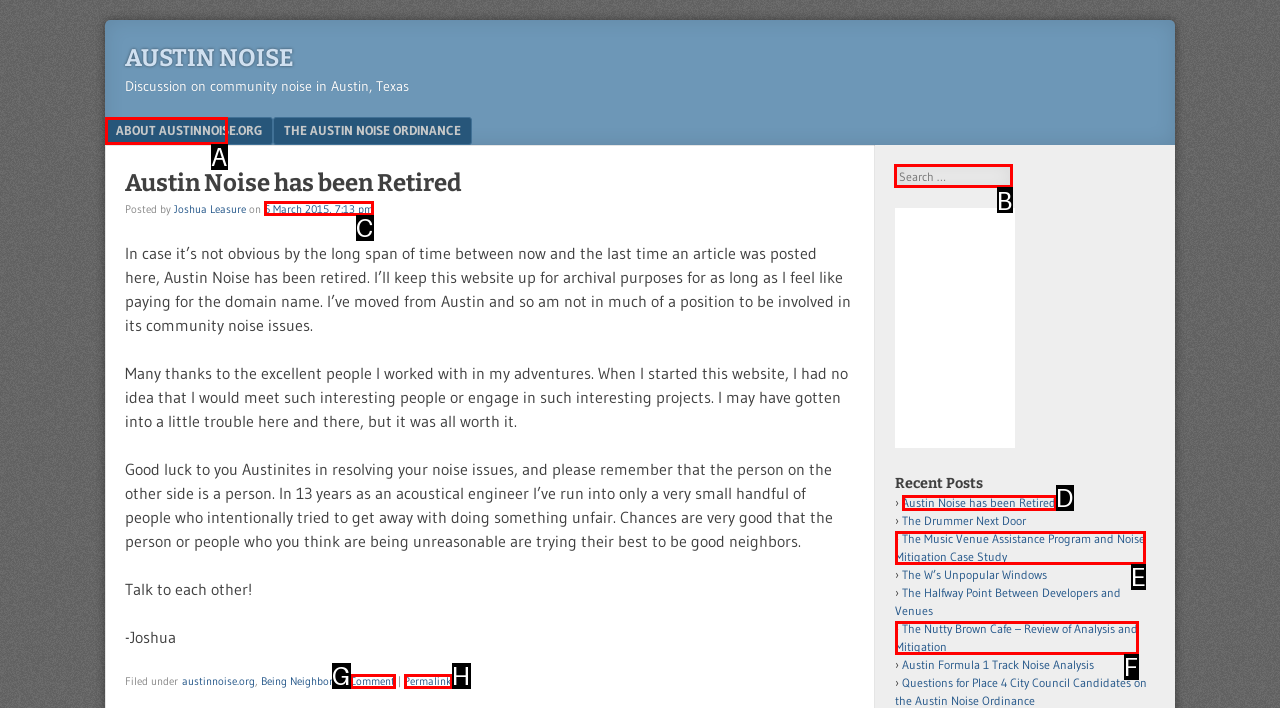Point out the UI element to be clicked for this instruction: Search for something. Provide the answer as the letter of the chosen element.

B